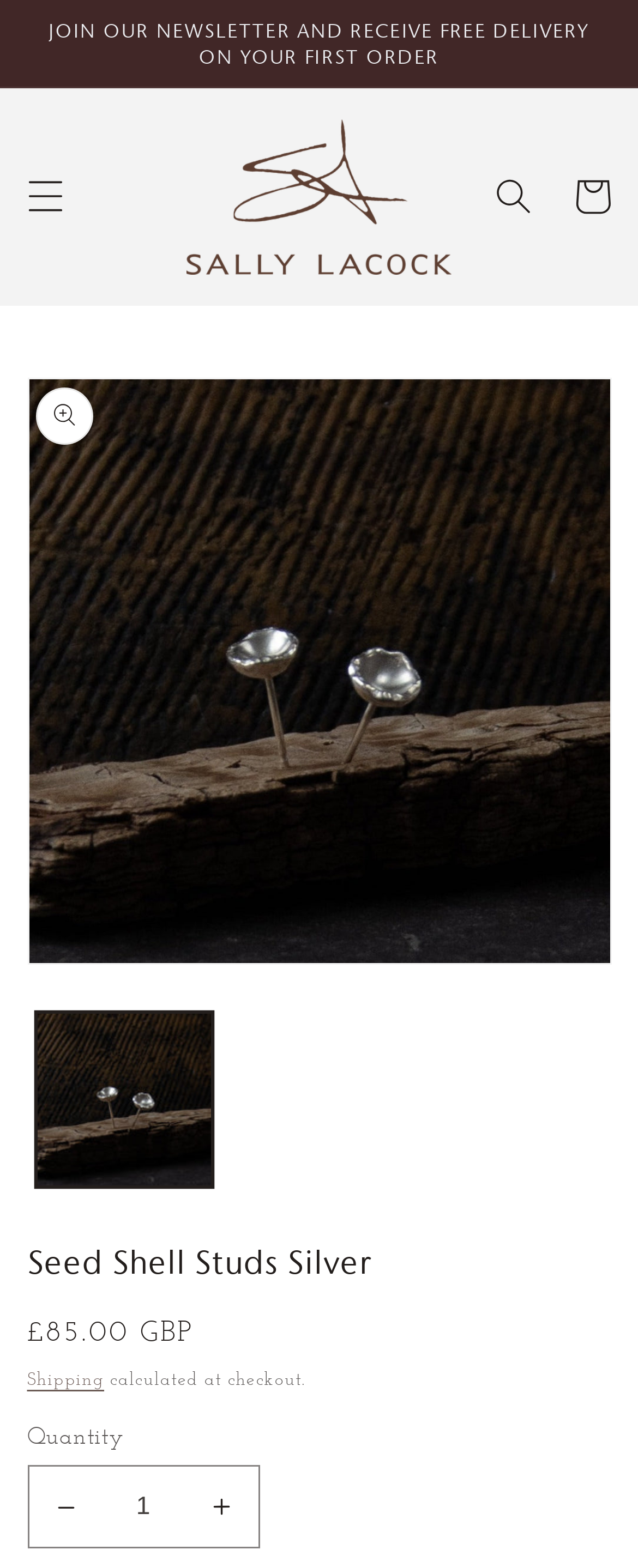Given the element description: "Shipping", predict the bounding box coordinates of this UI element. The coordinates must be four float numbers between 0 and 1, given as [left, top, right, bottom].

[0.042, 0.872, 0.163, 0.886]